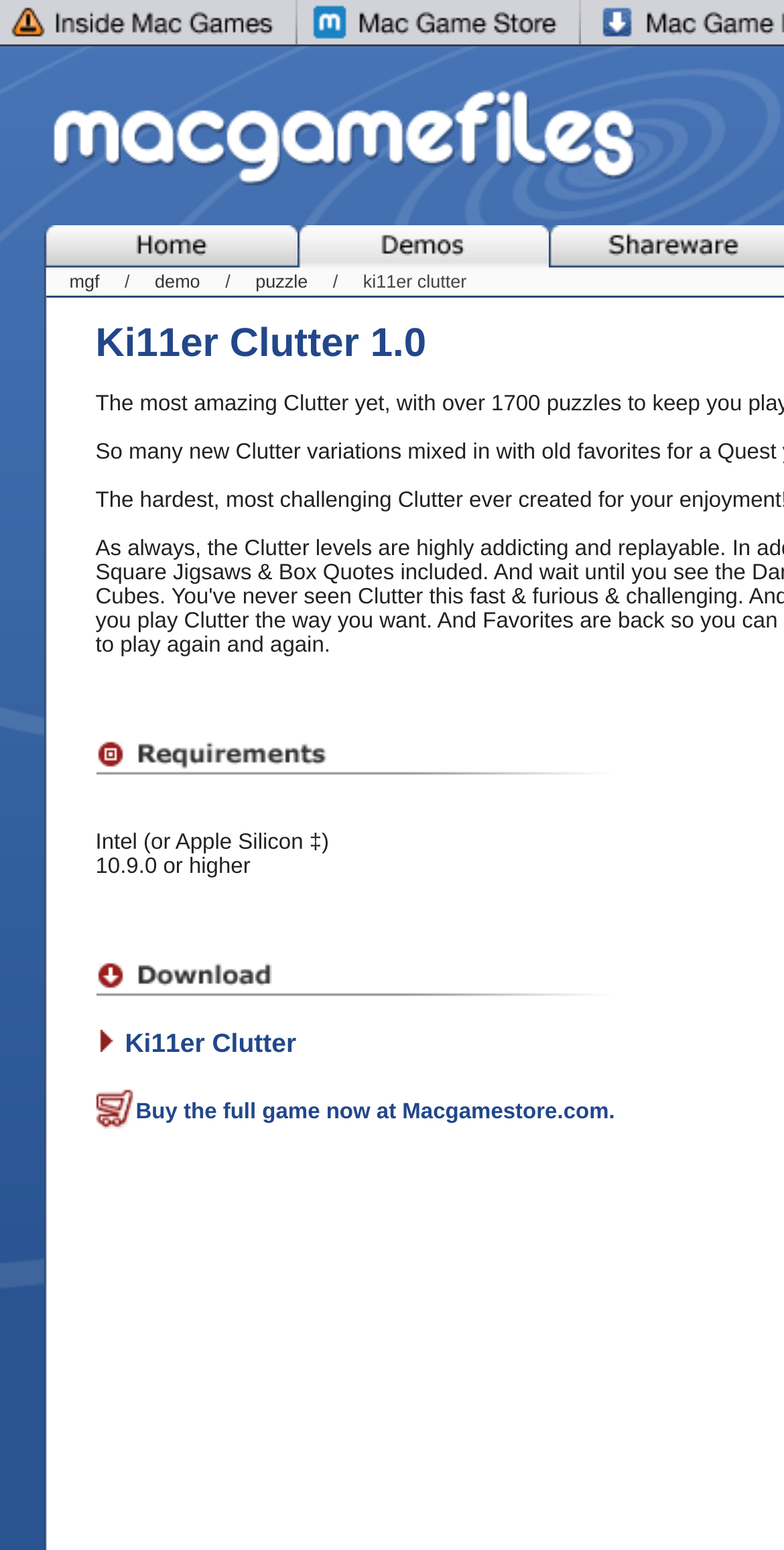What is the name of the game being showcased?
Please respond to the question with as much detail as possible.

The static text element with the content 'Ki11er Clutter 1.0' suggests that the game being showcased is called Ki11er Clutter, and it has a version number of 1.0.